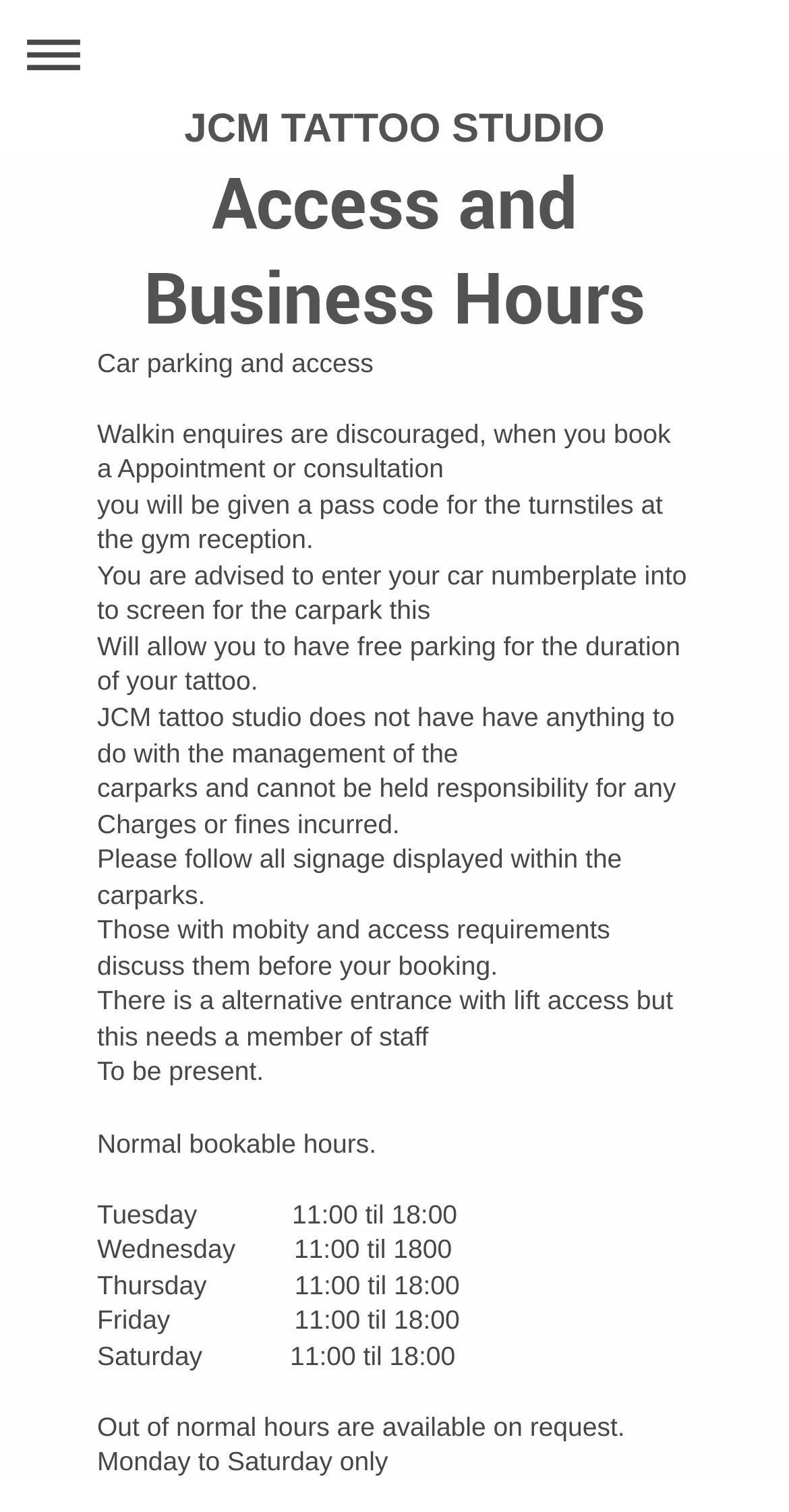Provide your answer in one word or a succinct phrase for the question: 
What are the normal bookable hours on Tuesday?

11:00 til 18:00